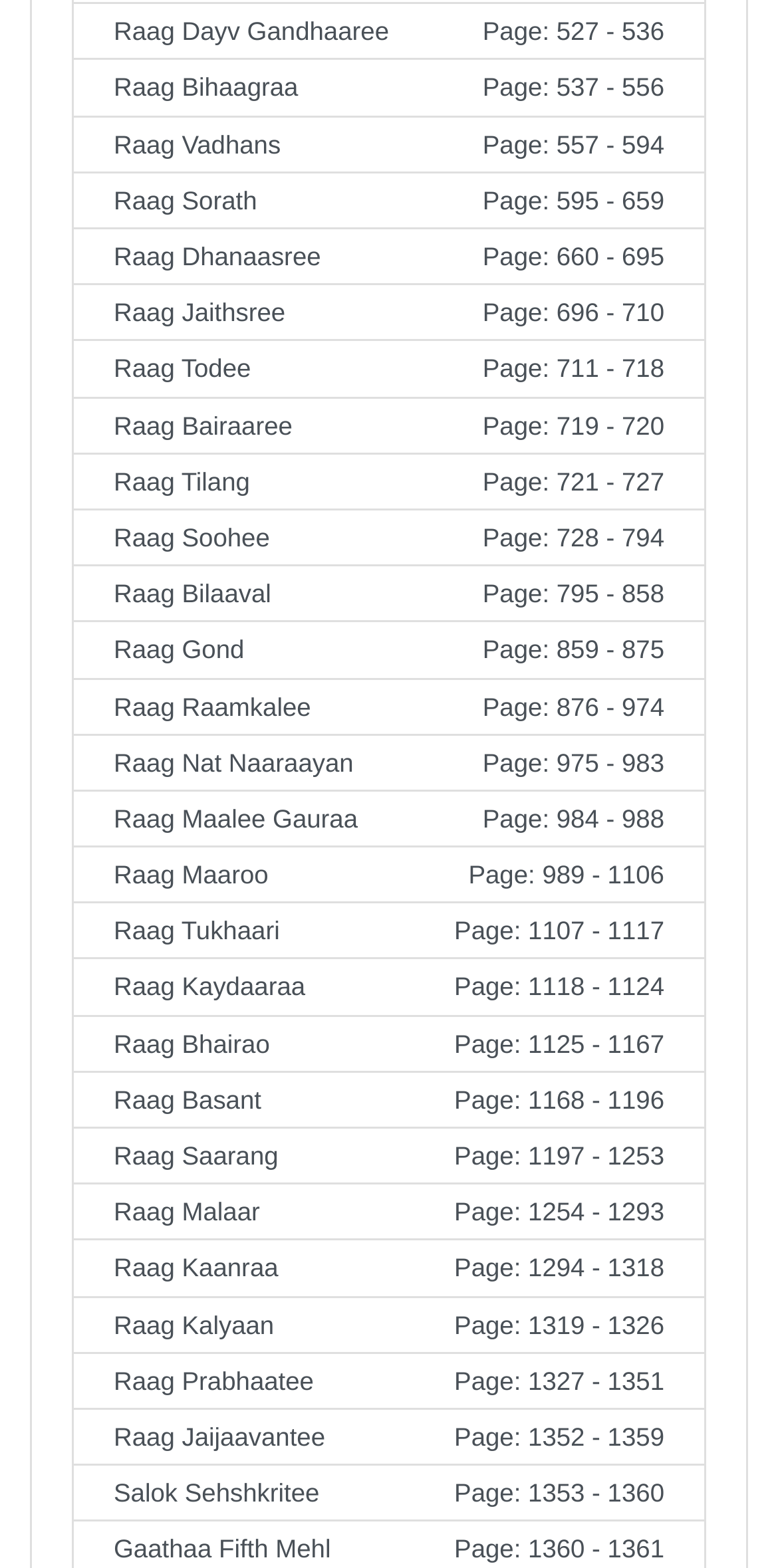Locate the bounding box coordinates of the area you need to click to fulfill this instruction: 'Open Raag Dhanaasree page'. The coordinates must be in the form of four float numbers ranging from 0 to 1: [left, top, right, bottom].

[0.092, 0.146, 0.908, 0.182]